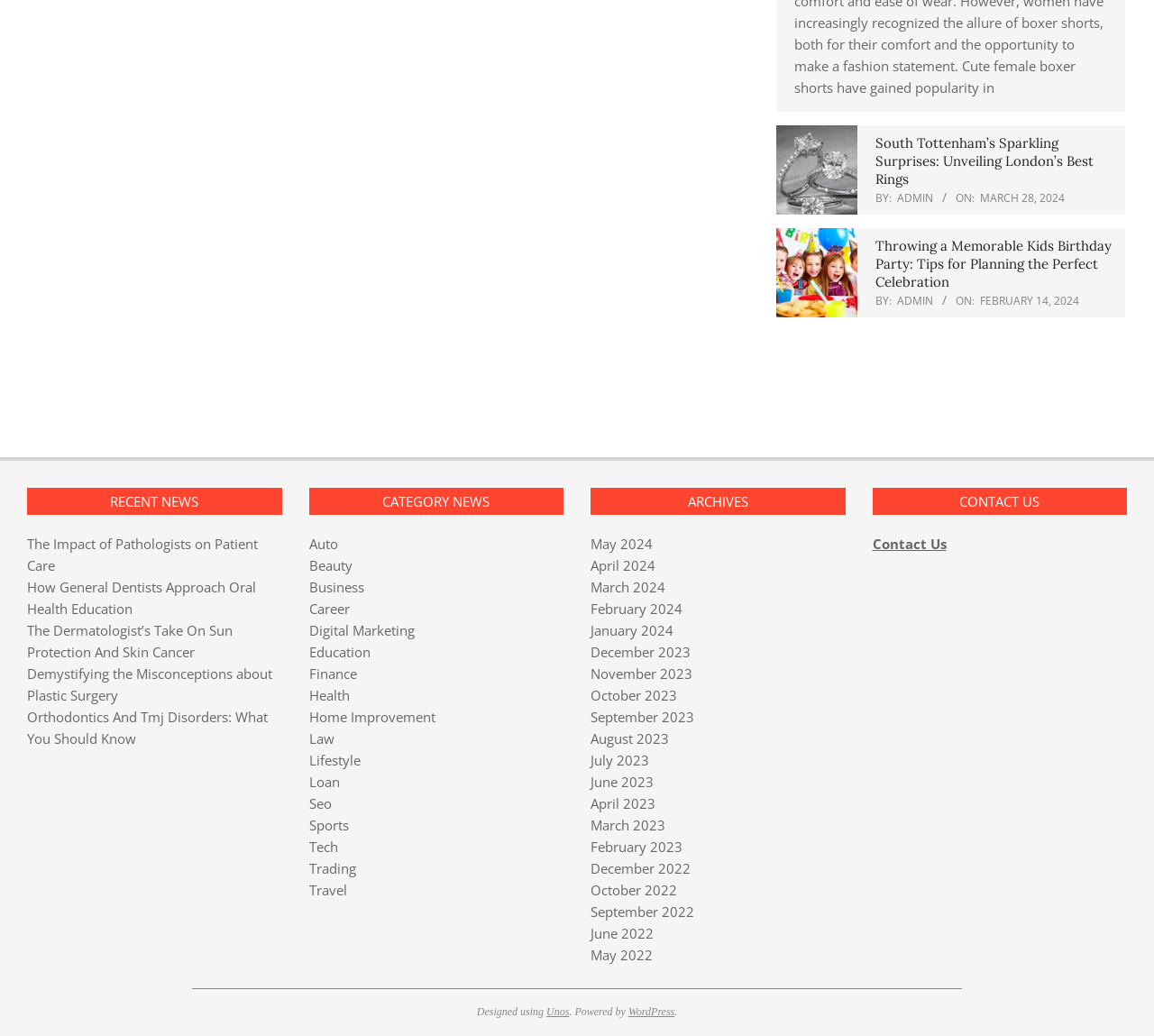Kindly determine the bounding box coordinates of the area that needs to be clicked to fulfill this instruction: "View the recent news".

[0.023, 0.471, 0.244, 0.497]